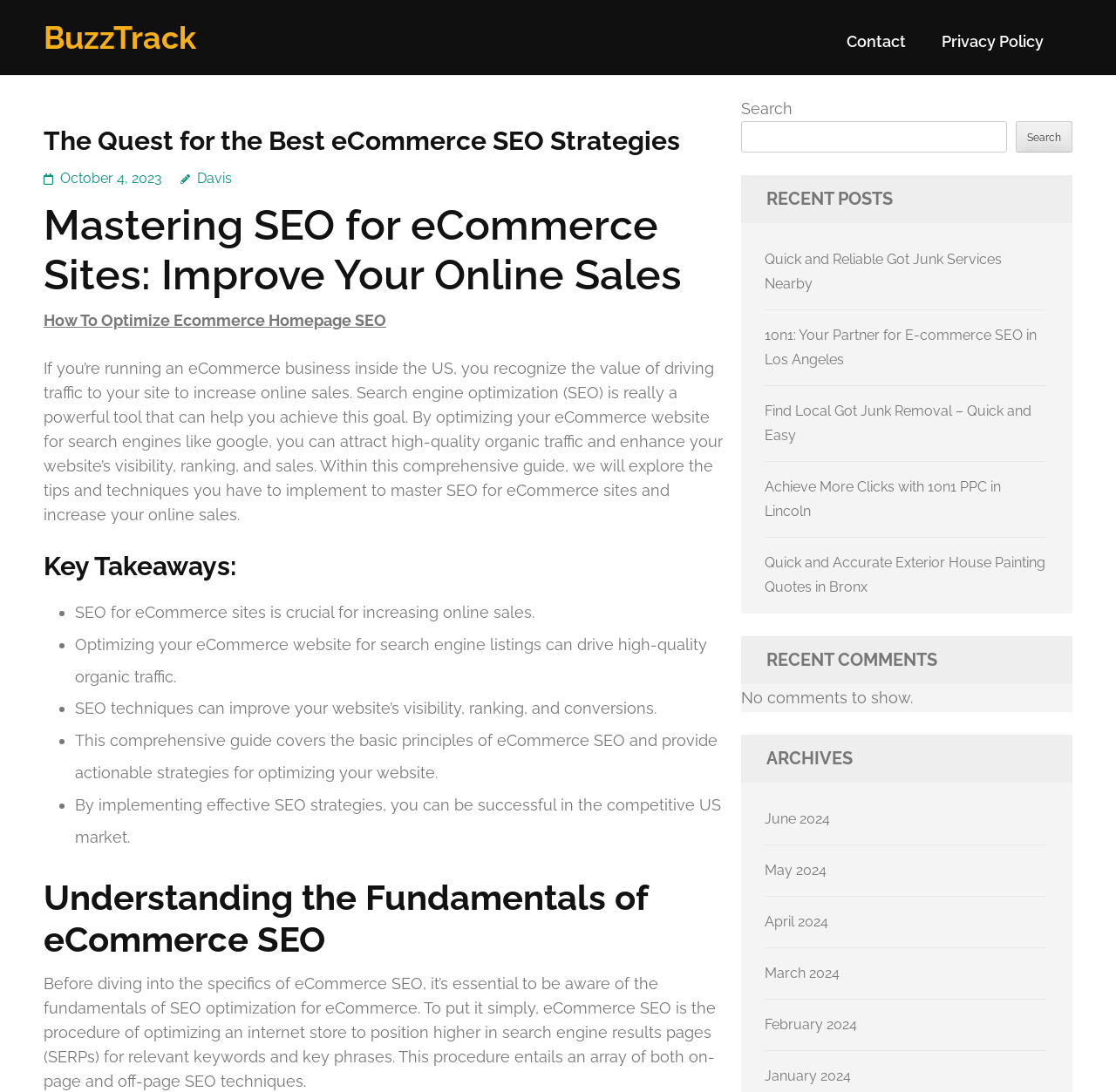Provide the bounding box coordinates of the UI element that matches the description: "October 4, 2023".

[0.054, 0.156, 0.145, 0.171]